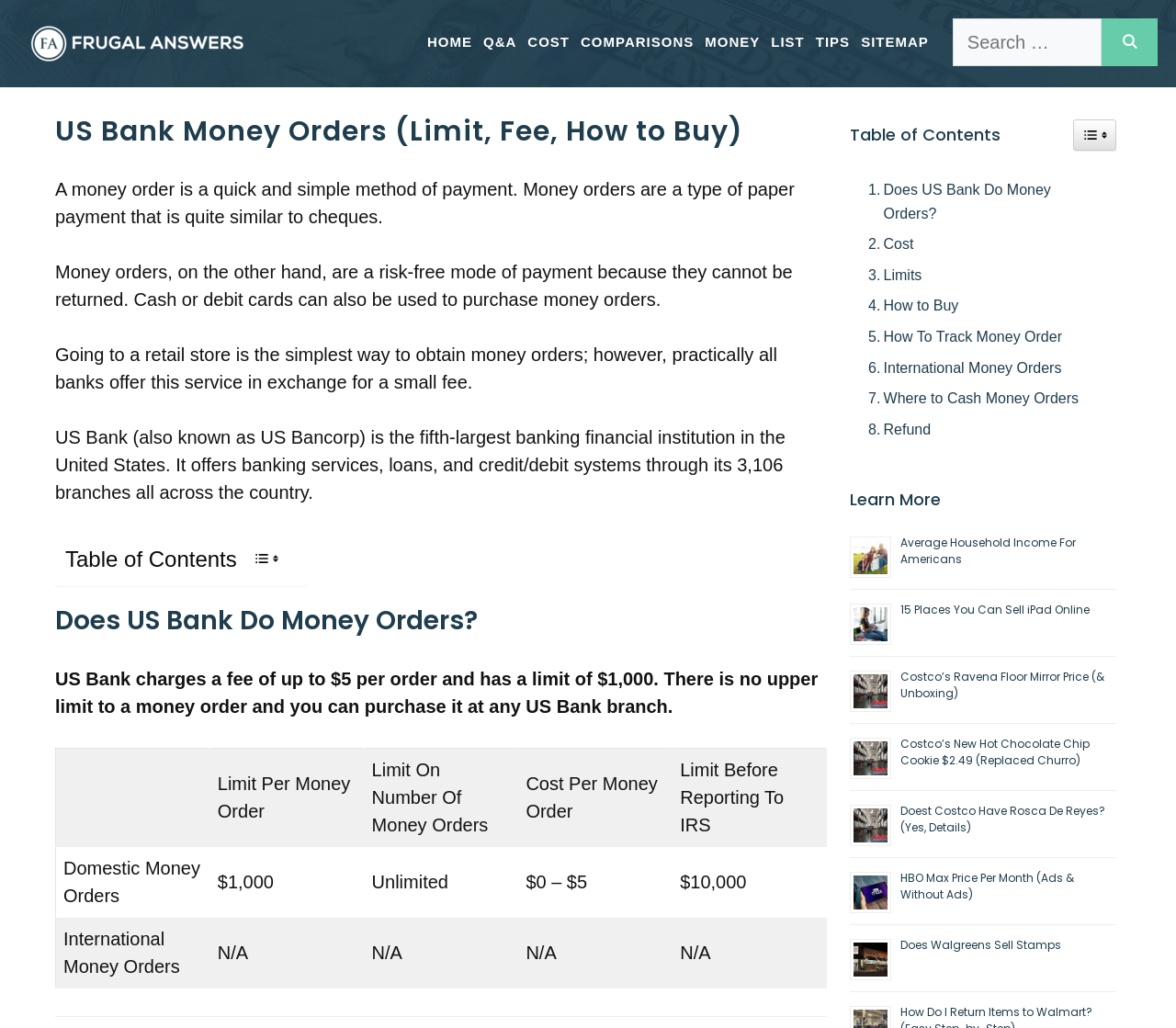Can you show the bounding box coordinates of the region to click on to complete the task described in the instruction: "View the 'Costco’s Ravena Floor Mirror Price (& Unboxing)' article"?

[0.766, 0.651, 0.939, 0.682]